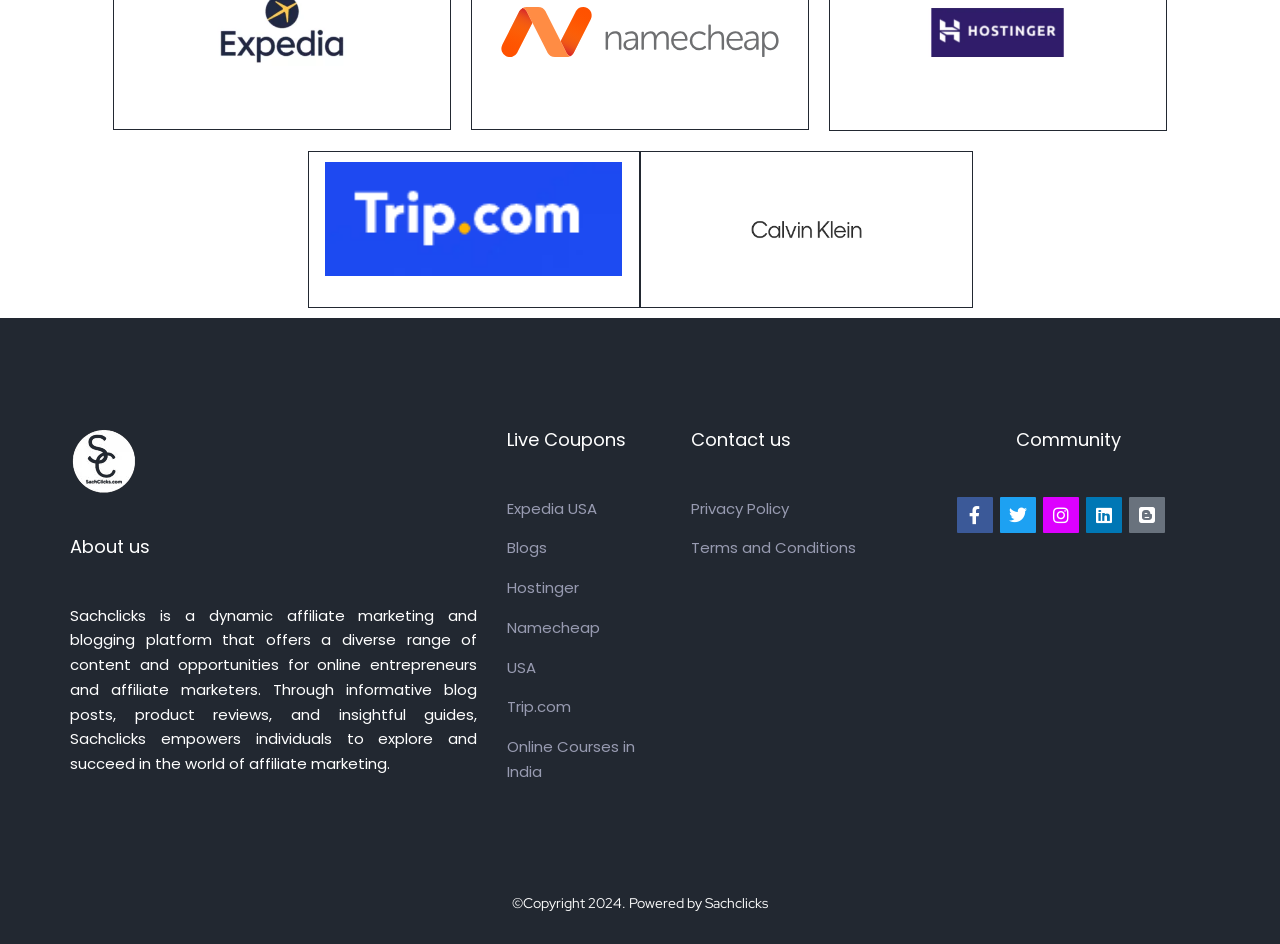Using the given element description, provide the bounding box coordinates (top-left x, top-left y, bottom-right x, bottom-right y) for the corresponding UI element in the screenshot: Online Courses in India

[0.396, 0.779, 0.517, 0.831]